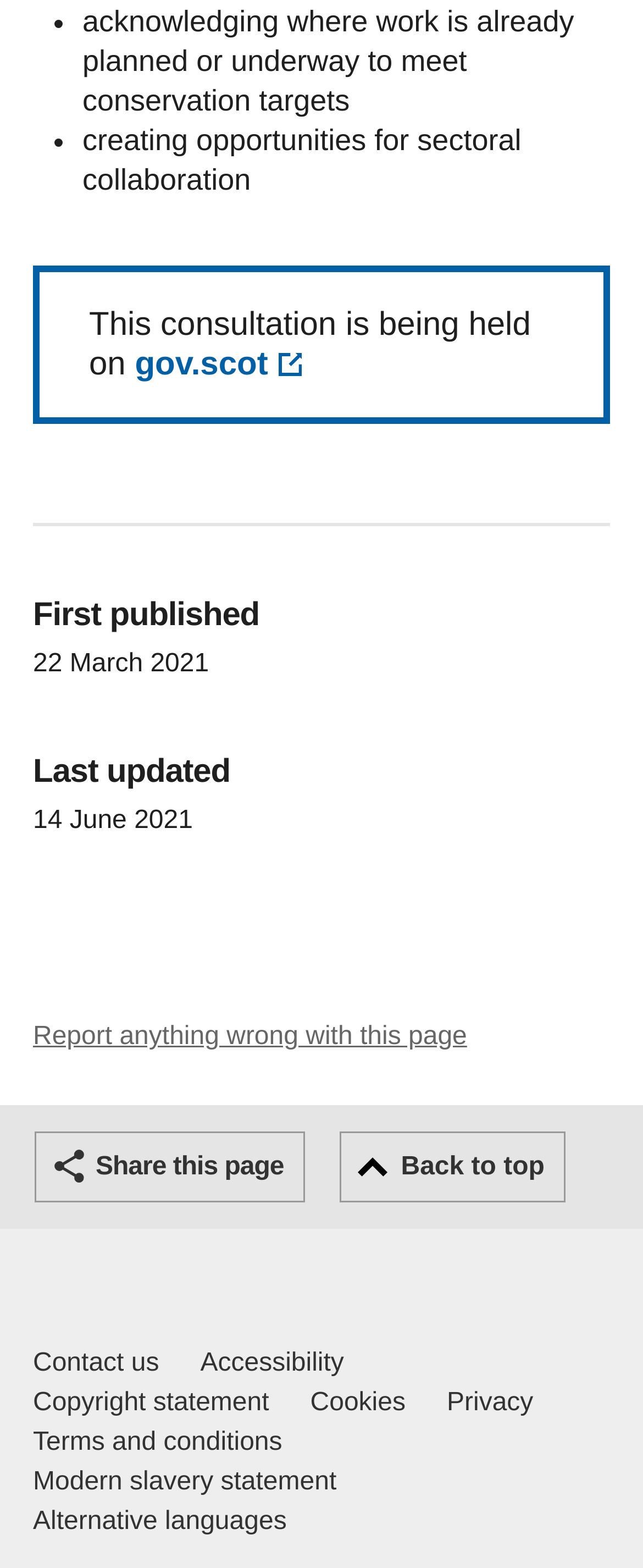What is the purpose of this consultation?
Please provide a single word or phrase in response based on the screenshot.

Meet conservation targets